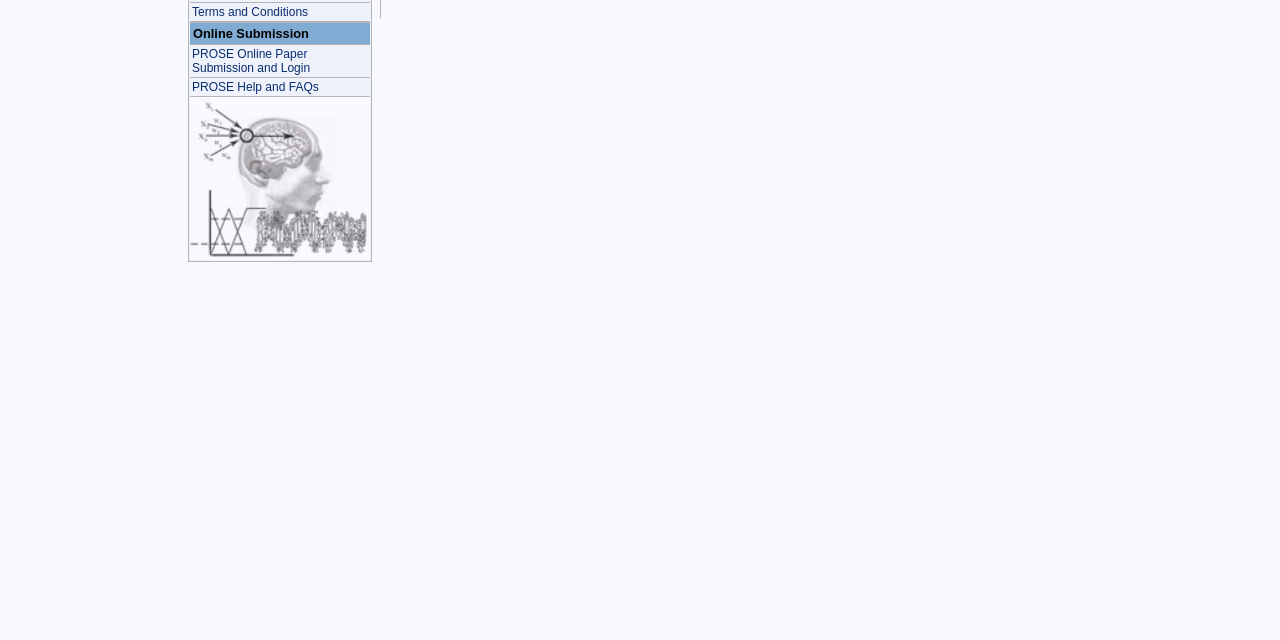Locate the bounding box coordinates of the UI element described by: "PROSE Help and FAQs". Provide the coordinates as four float numbers between 0 and 1, formatted as [left, top, right, bottom].

[0.15, 0.125, 0.249, 0.147]